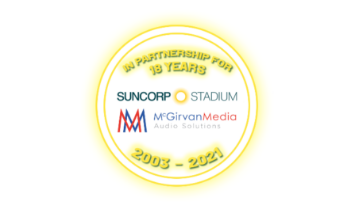Examine the screenshot and answer the question in as much detail as possible: What is McGirvanMedia known for?

According to the logo, McGirvanMedia is identified specifically for its audio solutions, which suggests that the company is a provider of audio solutions.